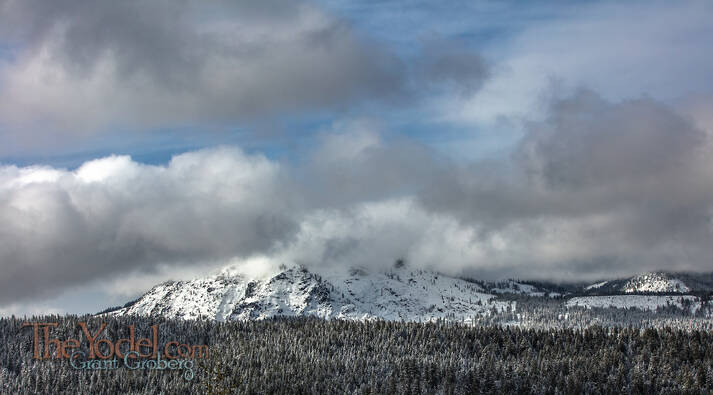Generate a detailed explanation of the scene depicted in the image.

This captivating image titled "Eureka Peak Under Cloud" showcases a stunning winter landscape. In the foreground, a dense forest of evergreen trees, dusted with snow, stretches out beneath the majestic peaks in the background. These snow-capped mountains are partially obscured by a veil of clouds, creating a dramatic contrast against the deep blue sky above. The scene evokes a sense of tranquility and the beauty of nature in winter, inviting viewers to appreciate the serene solitude of this picturesque wilderness. The photograph is attributed to Grant Gorges and is part of a collection that explores various seasonal landscapes.